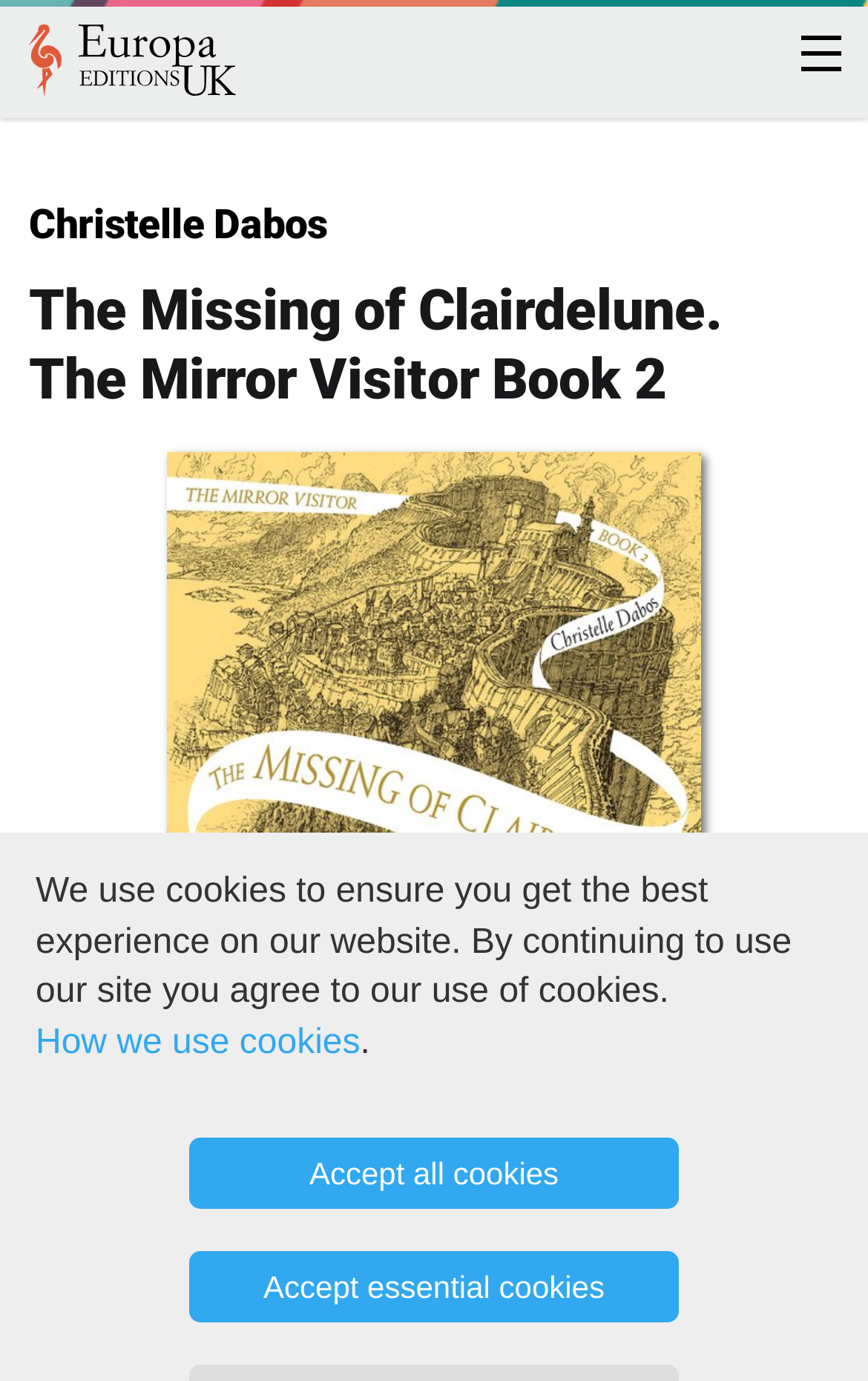Can you specify the bounding box coordinates of the area that needs to be clicked to fulfill the following instruction: "View news"?

[0.0, 0.504, 1.0, 0.58]